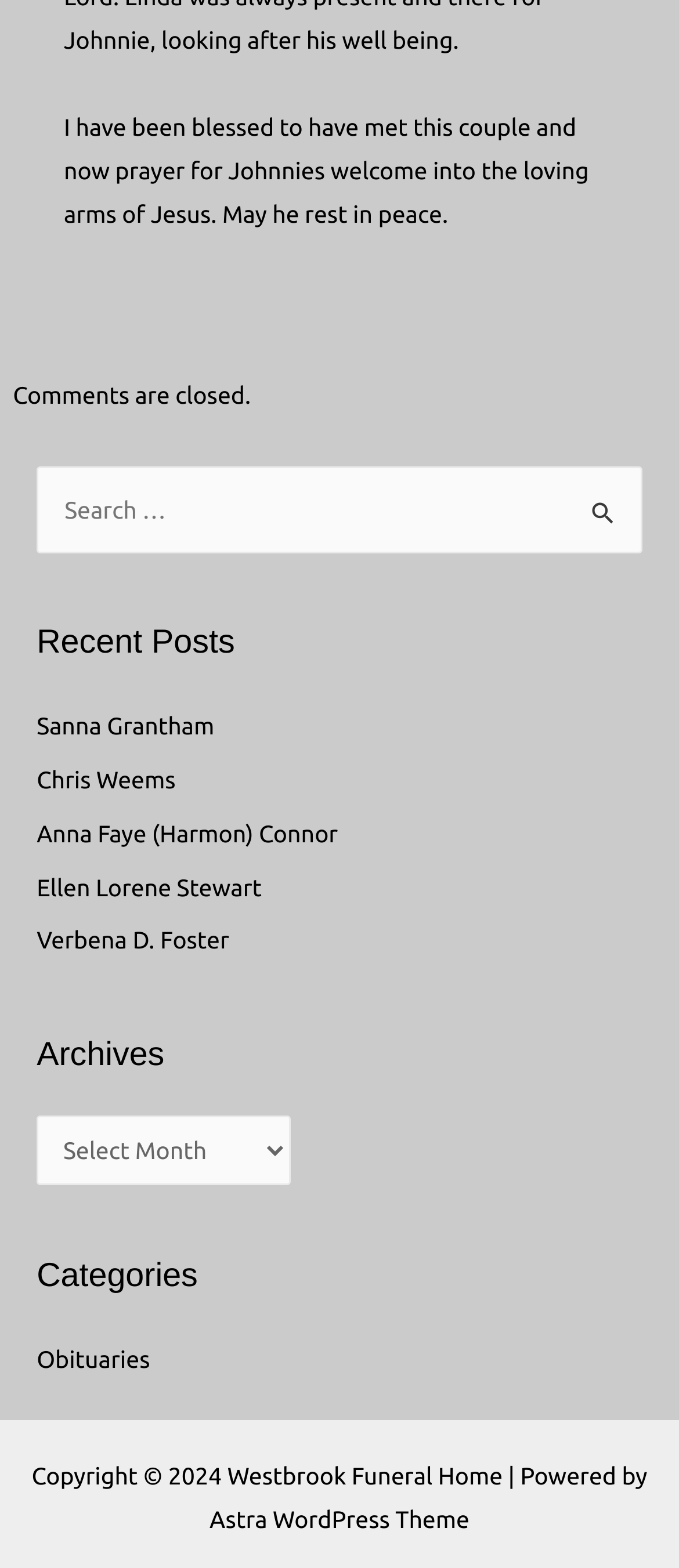What is the last item in the Archives section?
Using the information from the image, answer the question thoroughly.

I looked at the Archives section and found that the last item is a combobox with the label 'Archives'.